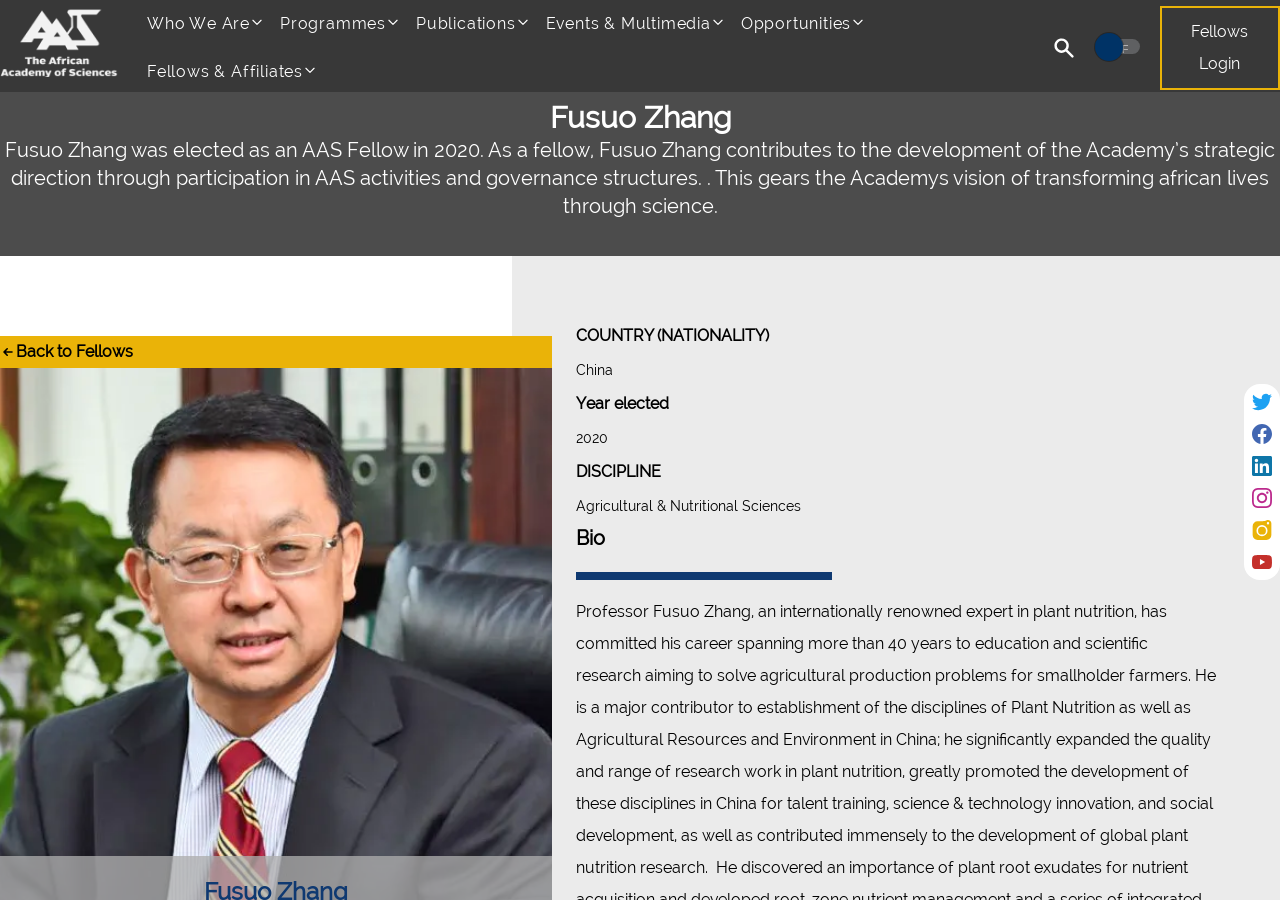Reply to the question below using a single word or brief phrase:
What is the discipline of Fusuo Zhang?

Agricultural & Nutritional Sciences